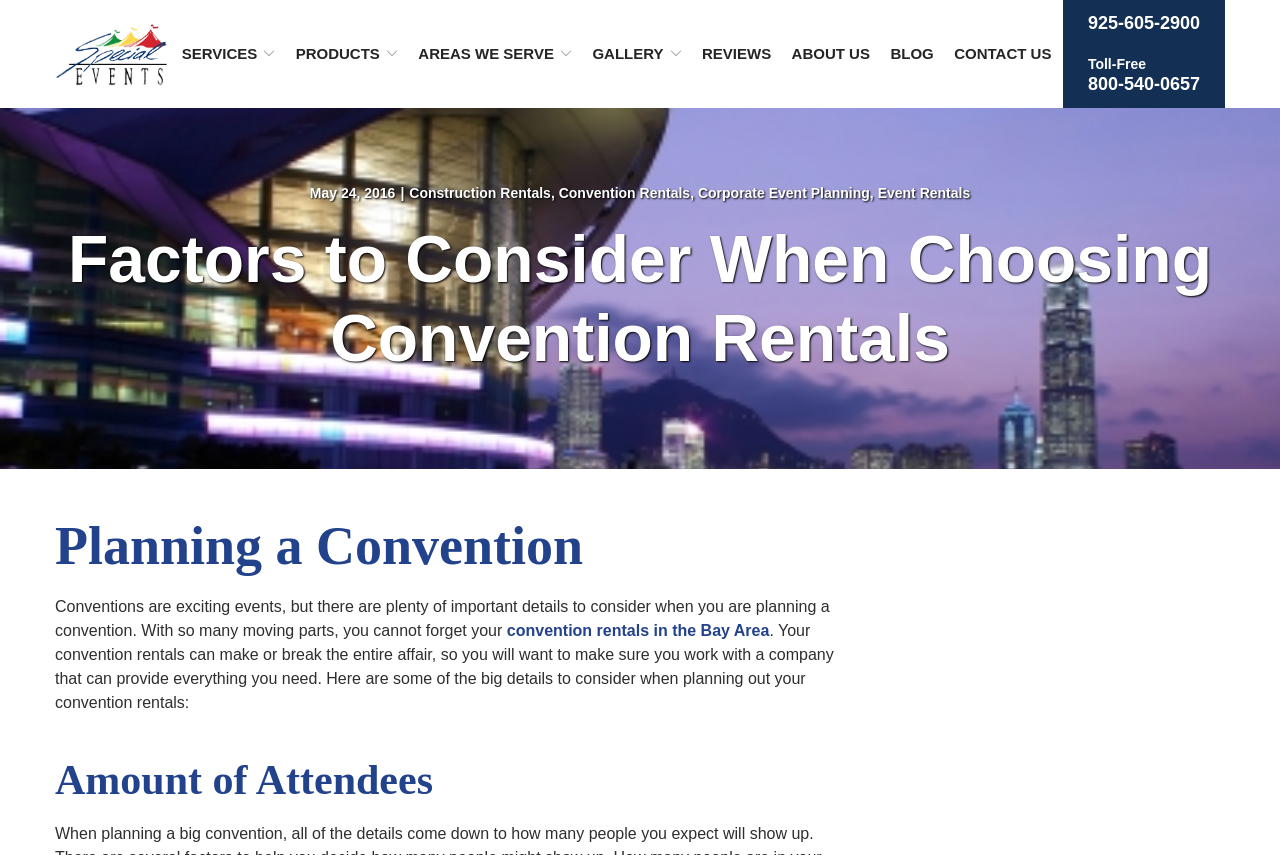Answer the question below using just one word or a short phrase: 
What is the purpose of convention rentals?

To make or break the entire affair